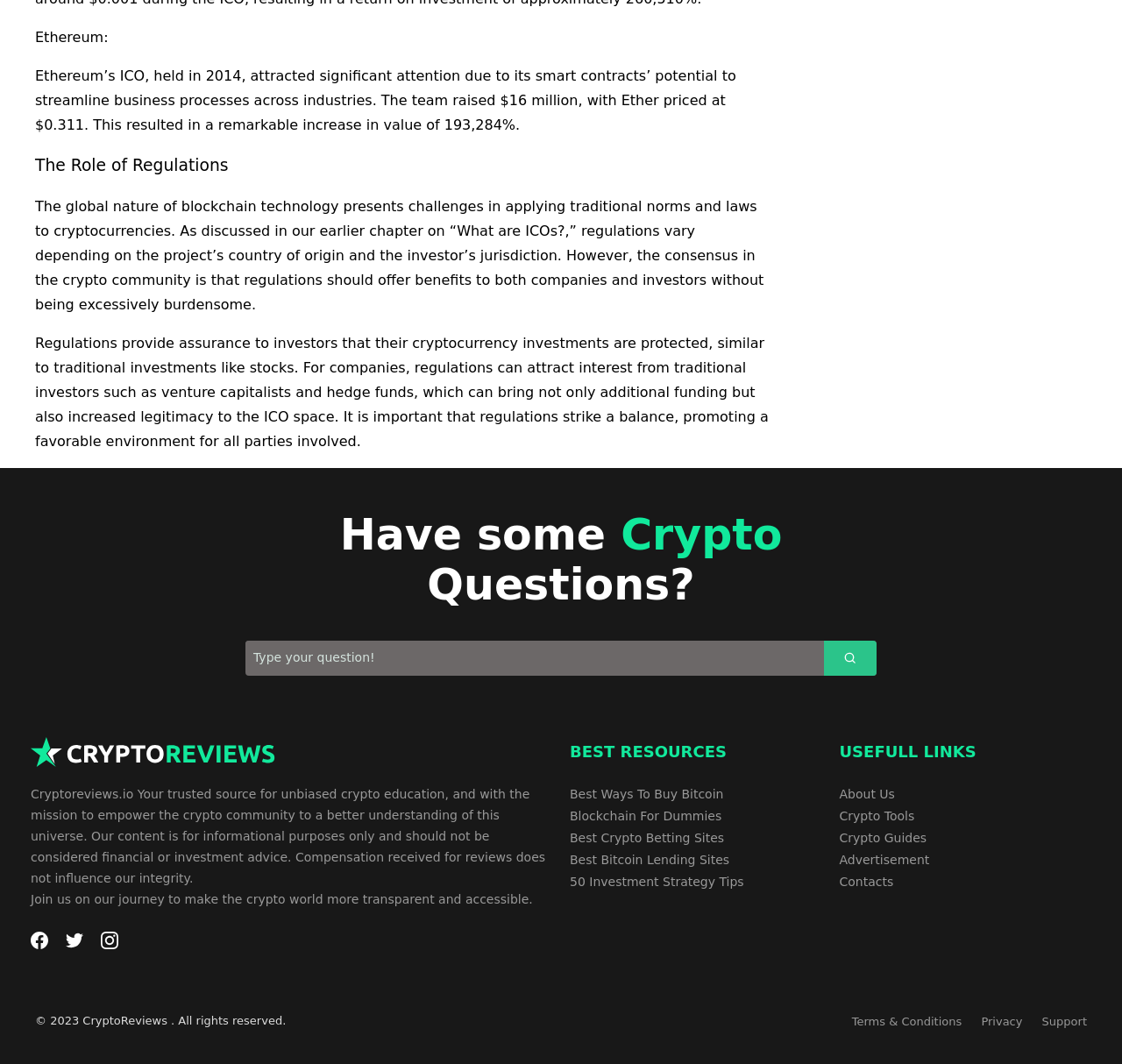What is the focus of CryptoReviews.io?
Please give a well-detailed answer to the question.

The focus of CryptoReviews.io is crypto education, as stated in the text 'Your trusted source for unbiased crypto education, and with the mission to empower the crypto community to a better understanding of this universe.'